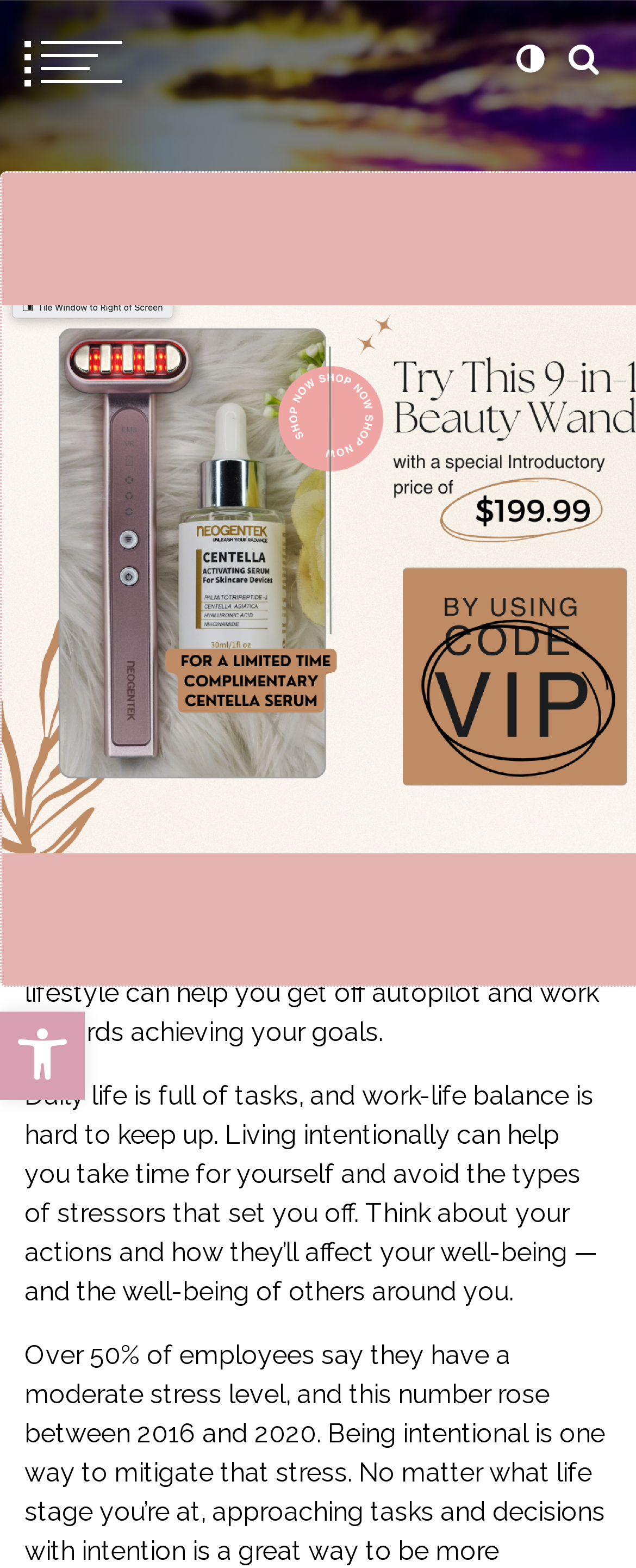What is the benefit of being intentional?
Refer to the screenshot and respond with a concise word or phrase.

Mitigate stress